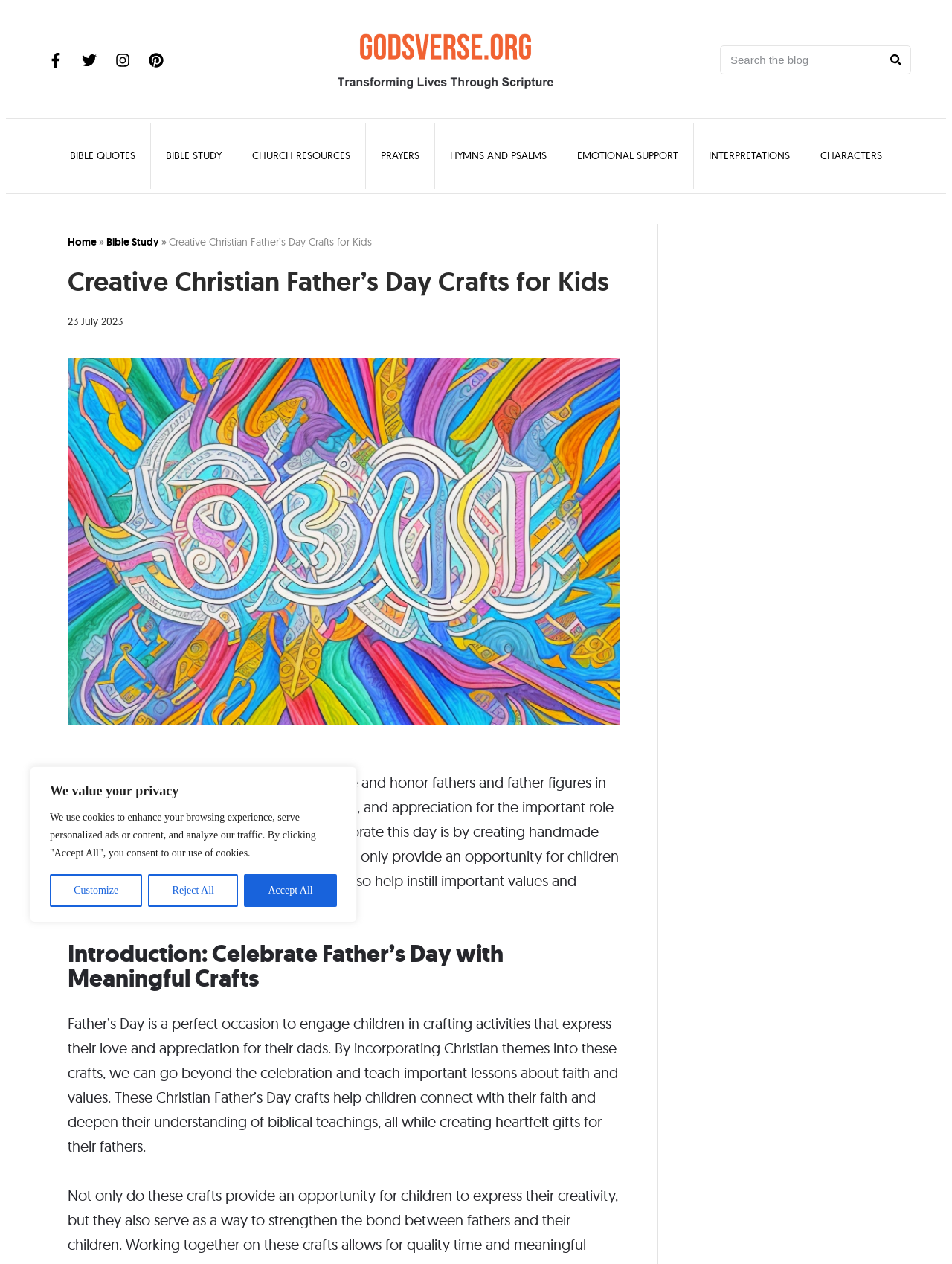Please determine the bounding box coordinates of the clickable area required to carry out the following instruction: "Click on Bible Quotes". The coordinates must be four float numbers between 0 and 1, represented as [left, top, right, bottom].

[0.058, 0.097, 0.158, 0.15]